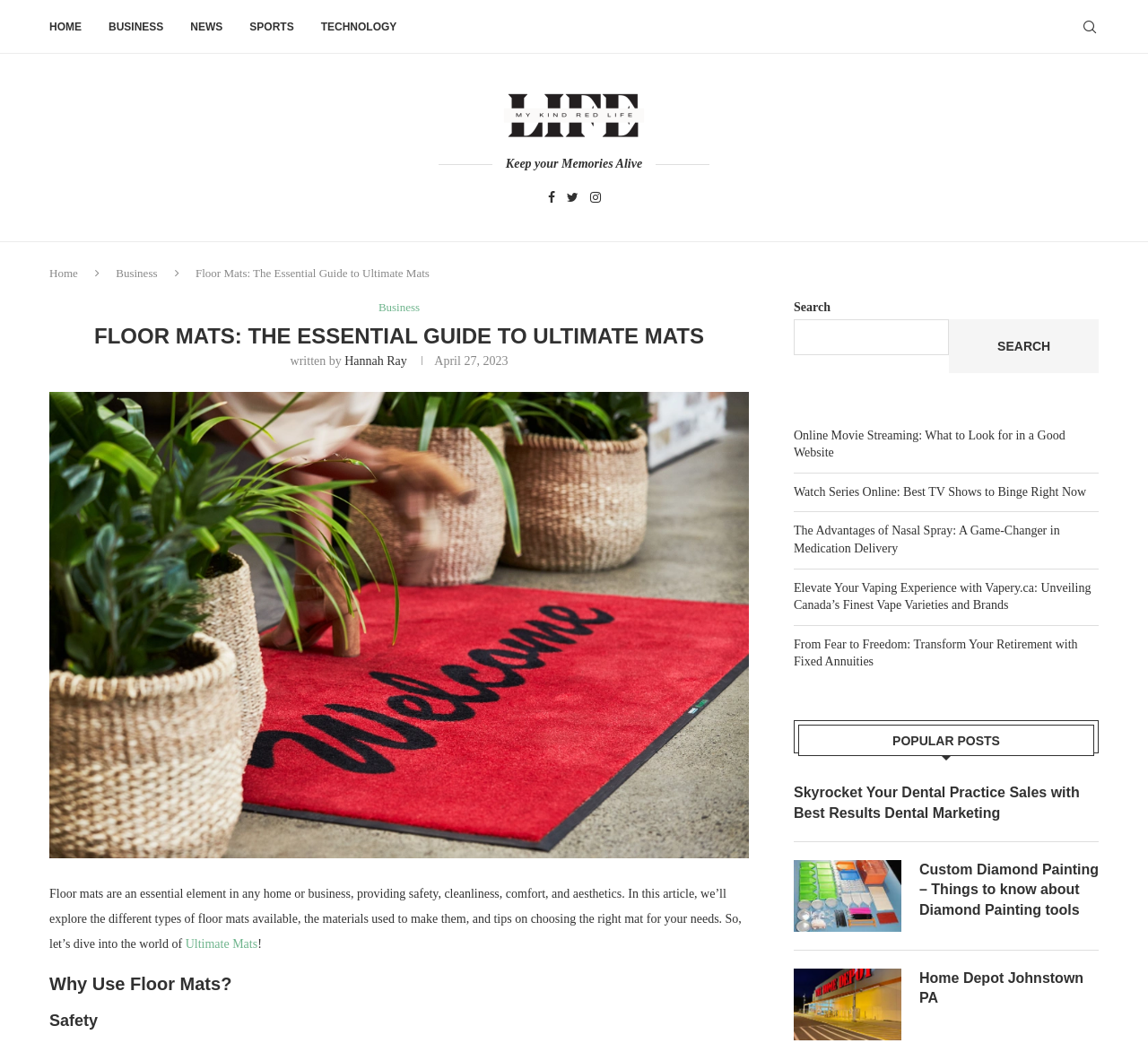Indicate the bounding box coordinates of the clickable region to achieve the following instruction: "Go to the EDUCATION page."

None